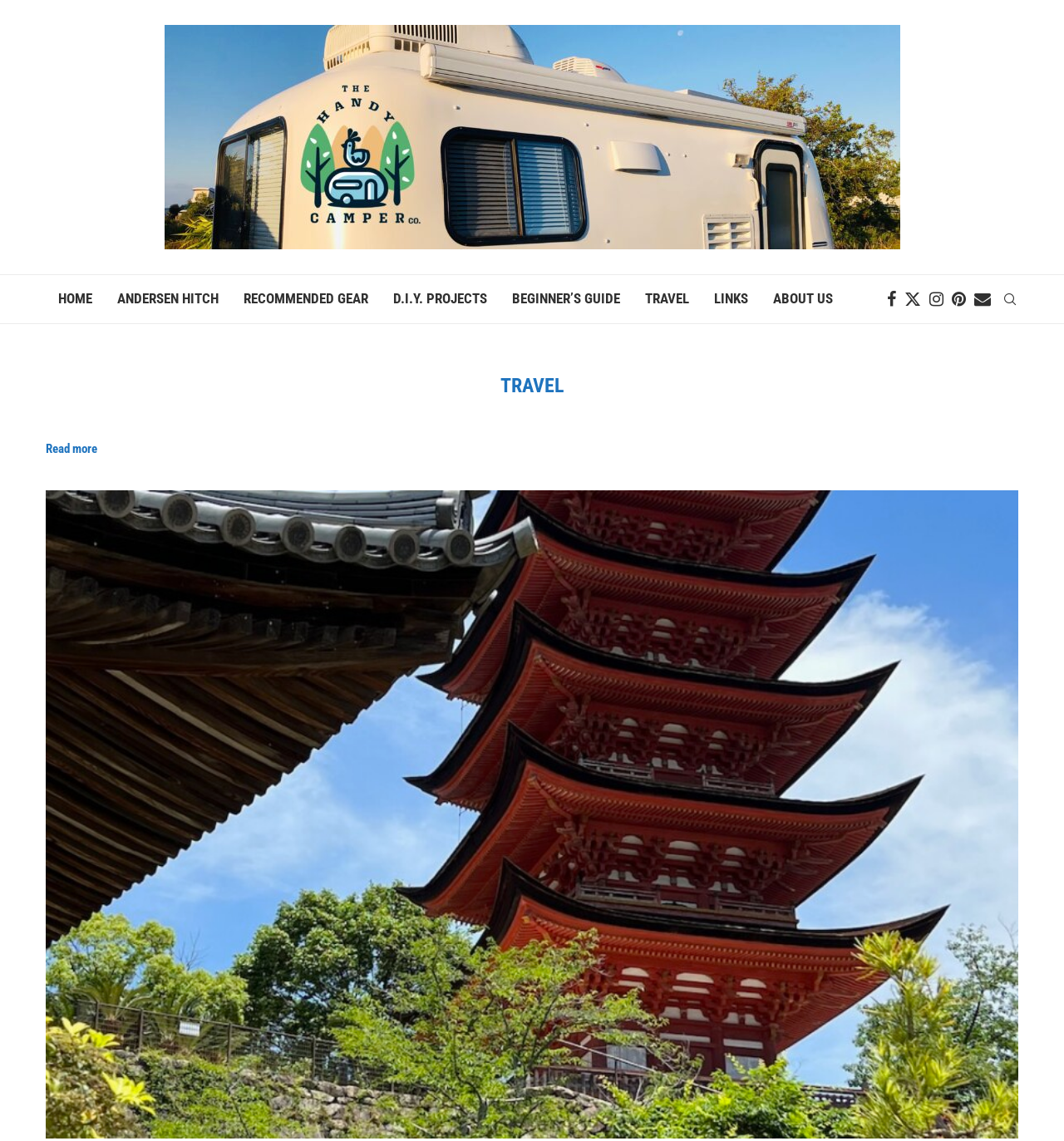Determine the bounding box coordinates of the clickable region to carry out the instruction: "Buy Mugs to collect".

None